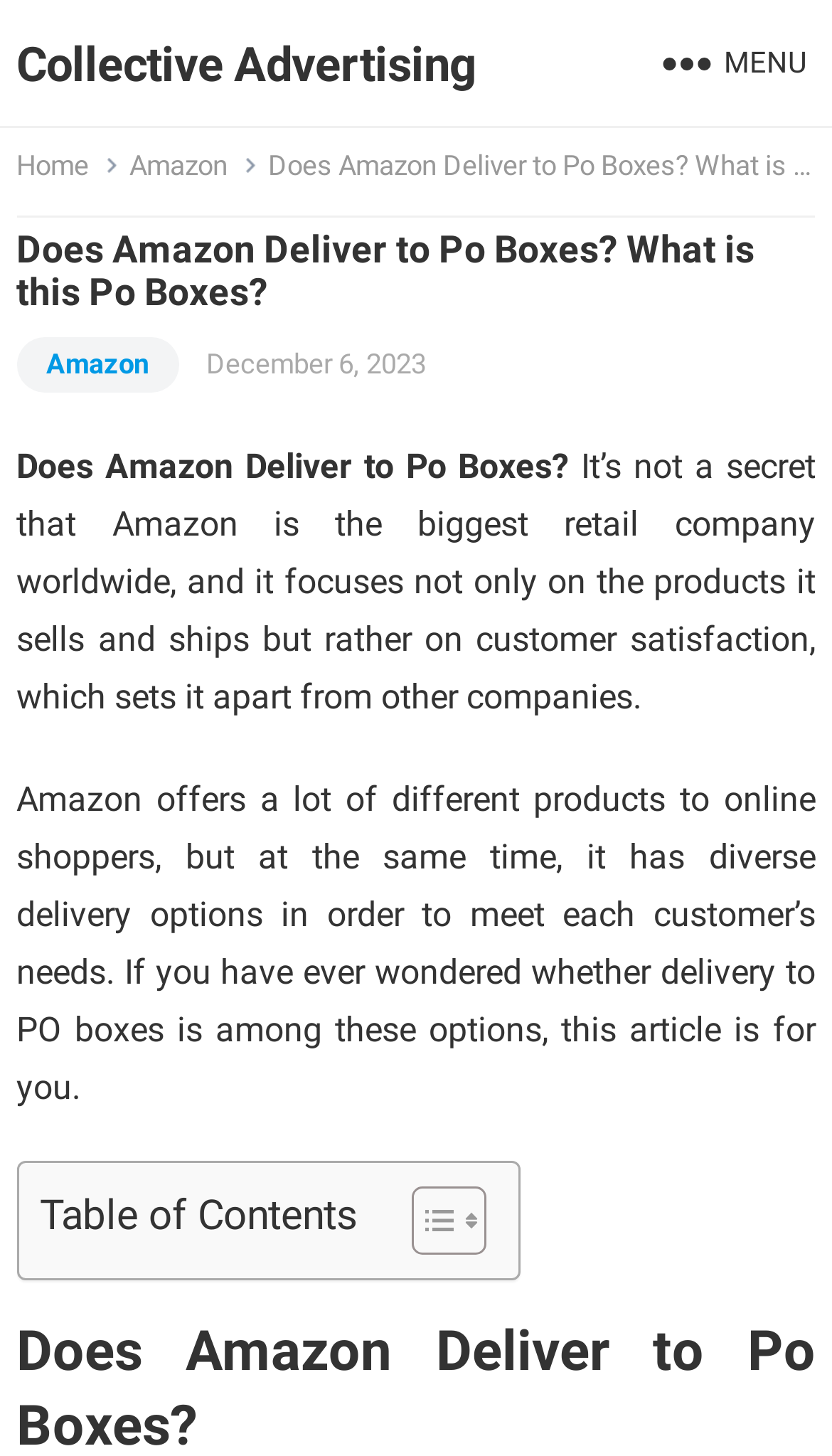Extract the main heading text from the webpage.

Does Amazon Deliver to Po Boxes? What is this Po Boxes?